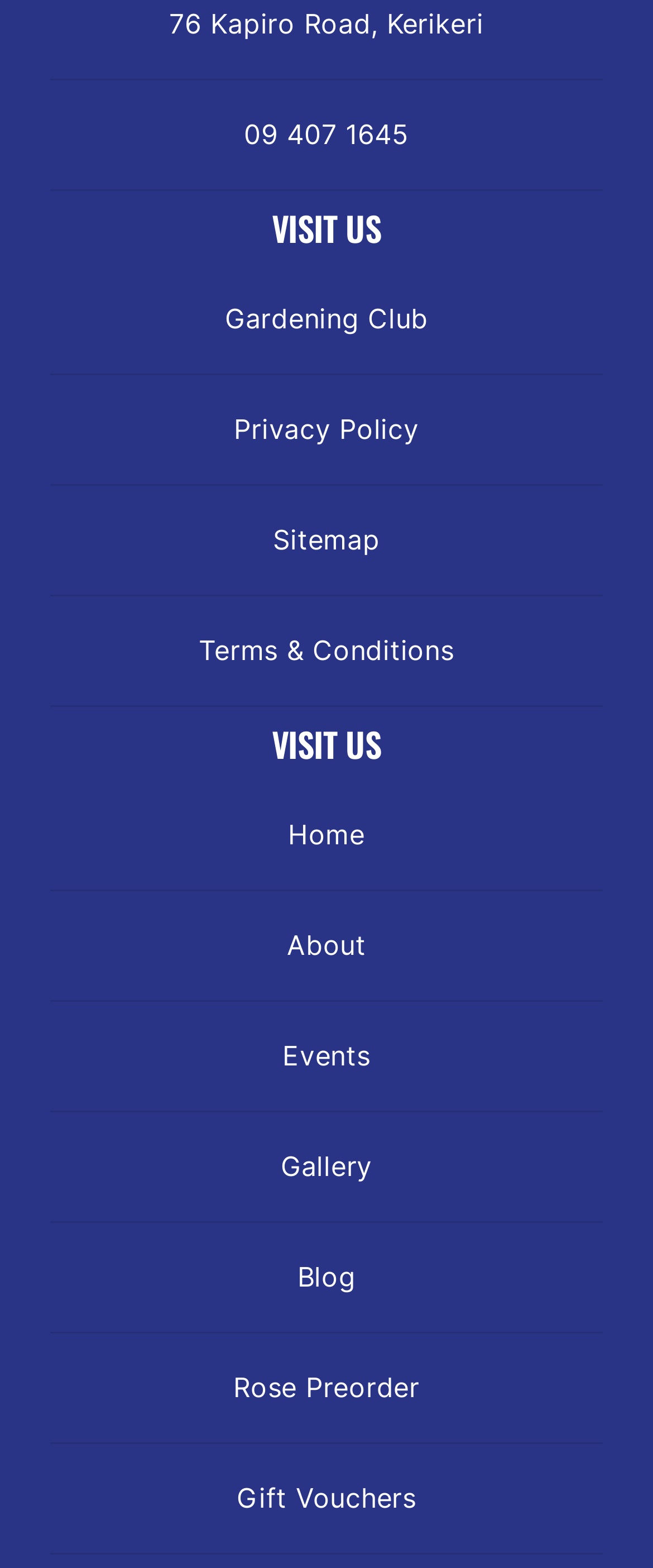Find the bounding box of the UI element described as follows: "Terms & Conditions".

[0.077, 0.38, 0.923, 0.45]